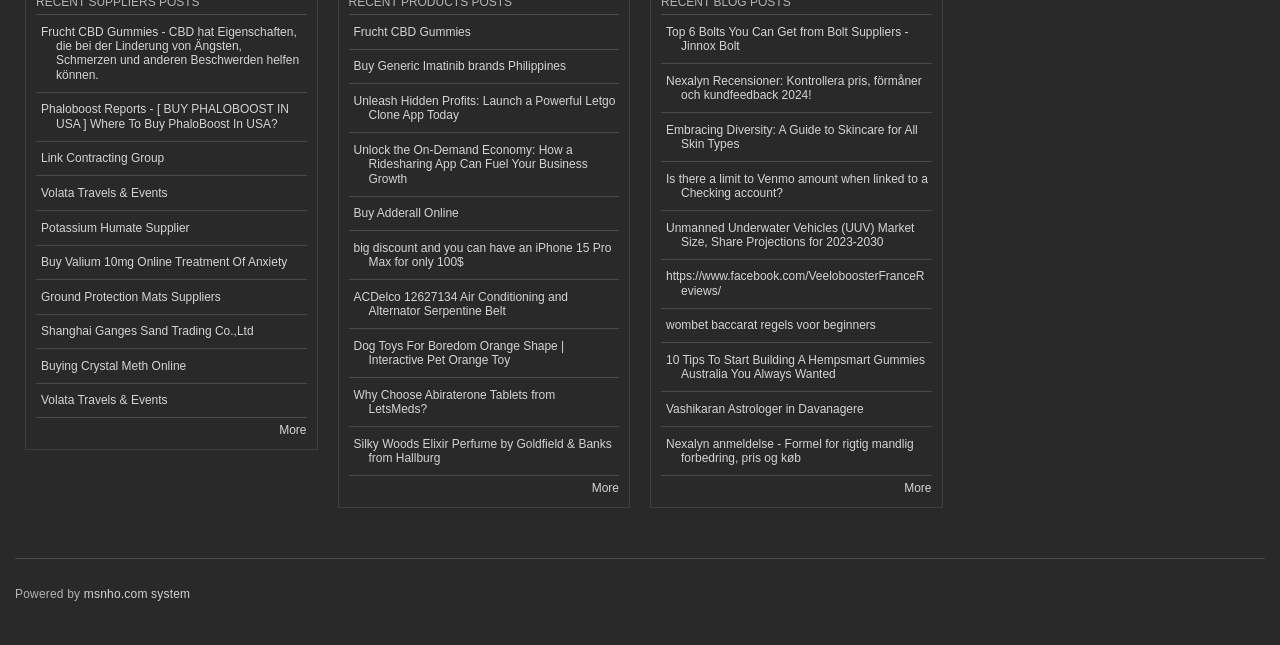Locate the bounding box coordinates of the area that needs to be clicked to fulfill the following instruction: "Click on Frucht CBD Gummies link". The coordinates should be in the format of four float numbers between 0 and 1, namely [left, top, right, bottom].

[0.028, 0.023, 0.239, 0.144]